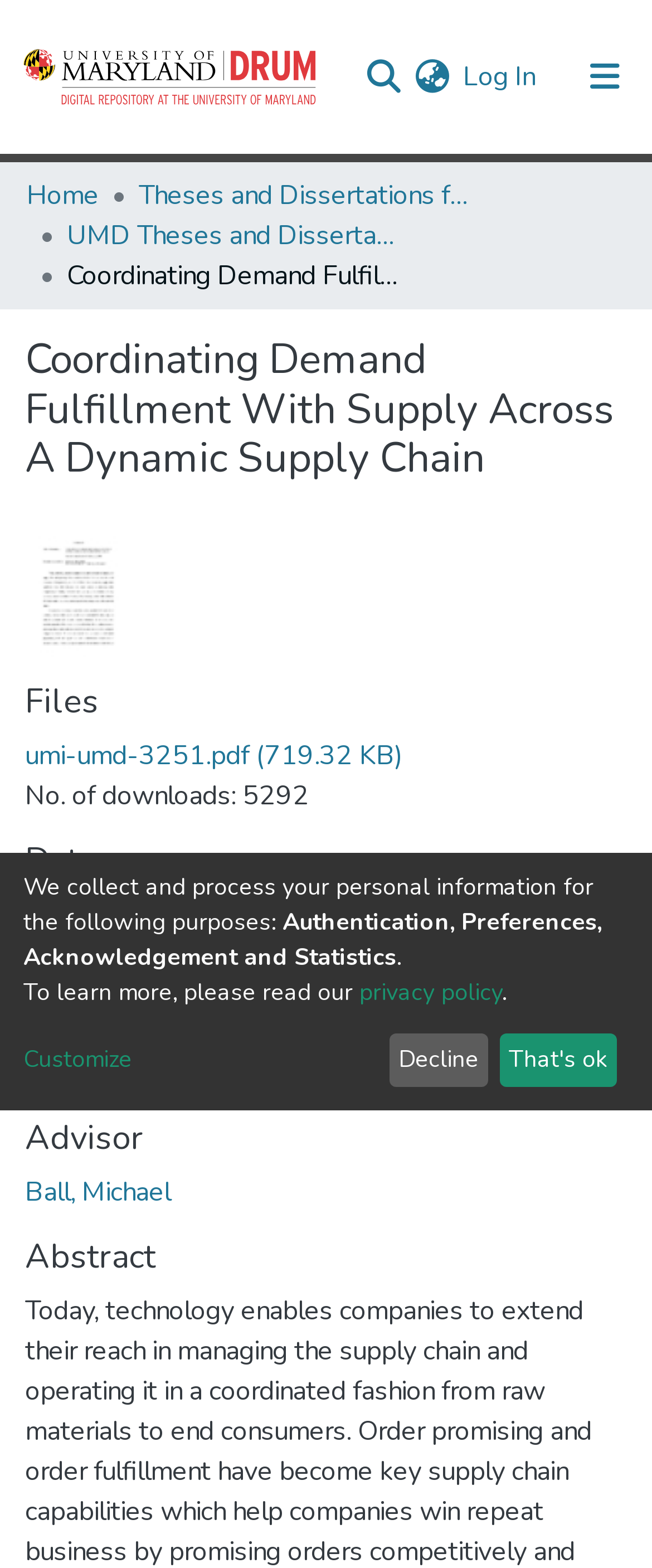What is the name of the thesis?
Answer with a single word or phrase, using the screenshot for reference.

Coordinating Demand Fulfillment With Supply Across A Dynamic Supply Chain